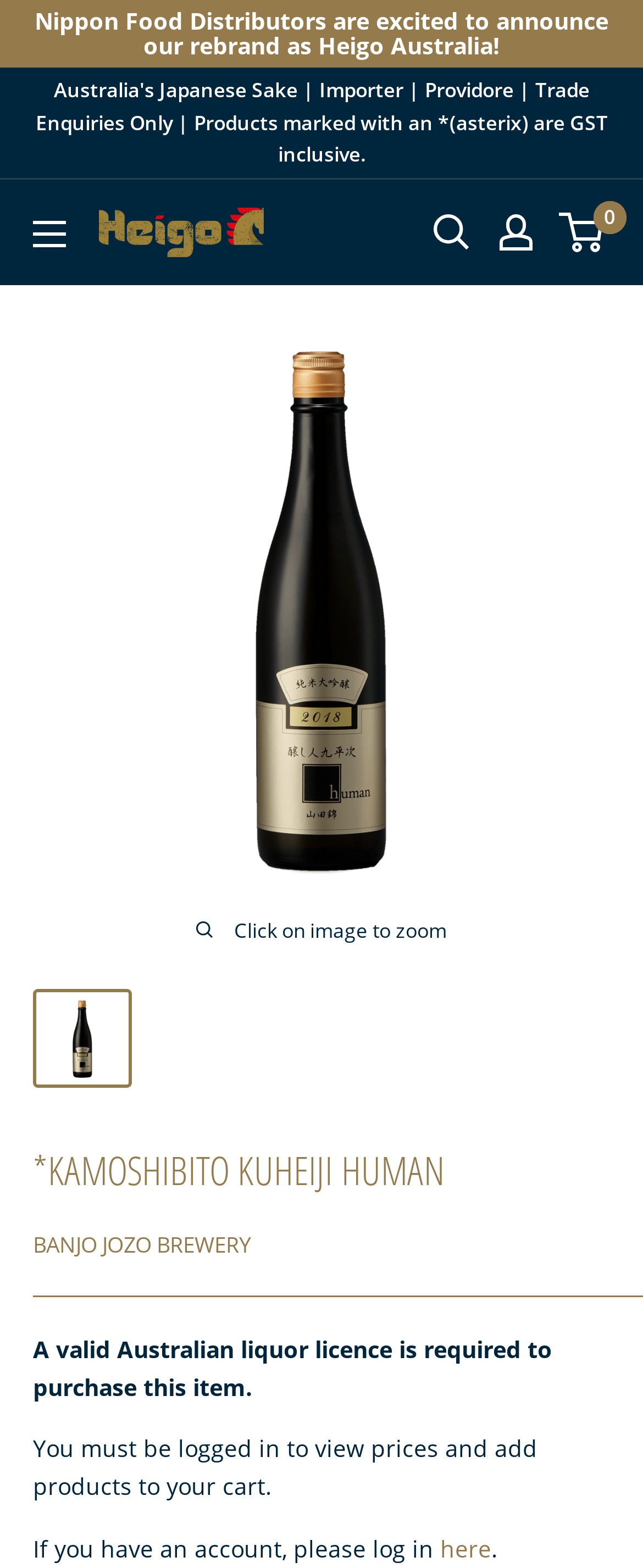Create a full and detailed caption for the entire webpage.

This webpage is about a product called "Kamoshibito Kuheiji Human" from Heigo Australia. At the top, there is a notification announcing the rebranding of Nippon Food Distributors to Heigo Australia. Below this, there is a menu button on the left and a Heigo logo on the right, followed by a search button and links to "My account" and a mini-cart.

The main content of the page is an image of the product, "Kamoshibito Kuheiji Human", which takes up most of the page. Below the image, there is a link to zoom in on the image. To the right of the image, there is a link to view more information about the product, which opens in a new window.

Below the image, there is a heading with the product name, followed by a link to the brewery, Banjo Jozo Brewery. A horizontal separator line divides the page, and below it, there are three paragraphs of text. The first paragraph informs users that a valid Australian liquor licence is required to purchase the item. The second paragraph states that users must be logged in to view prices and add products to their cart. The third paragraph invites users to log in, with a link to do so.

Overall, the page is focused on showcasing the product and providing essential information about it, with links to related pages and functionality to facilitate purchasing.